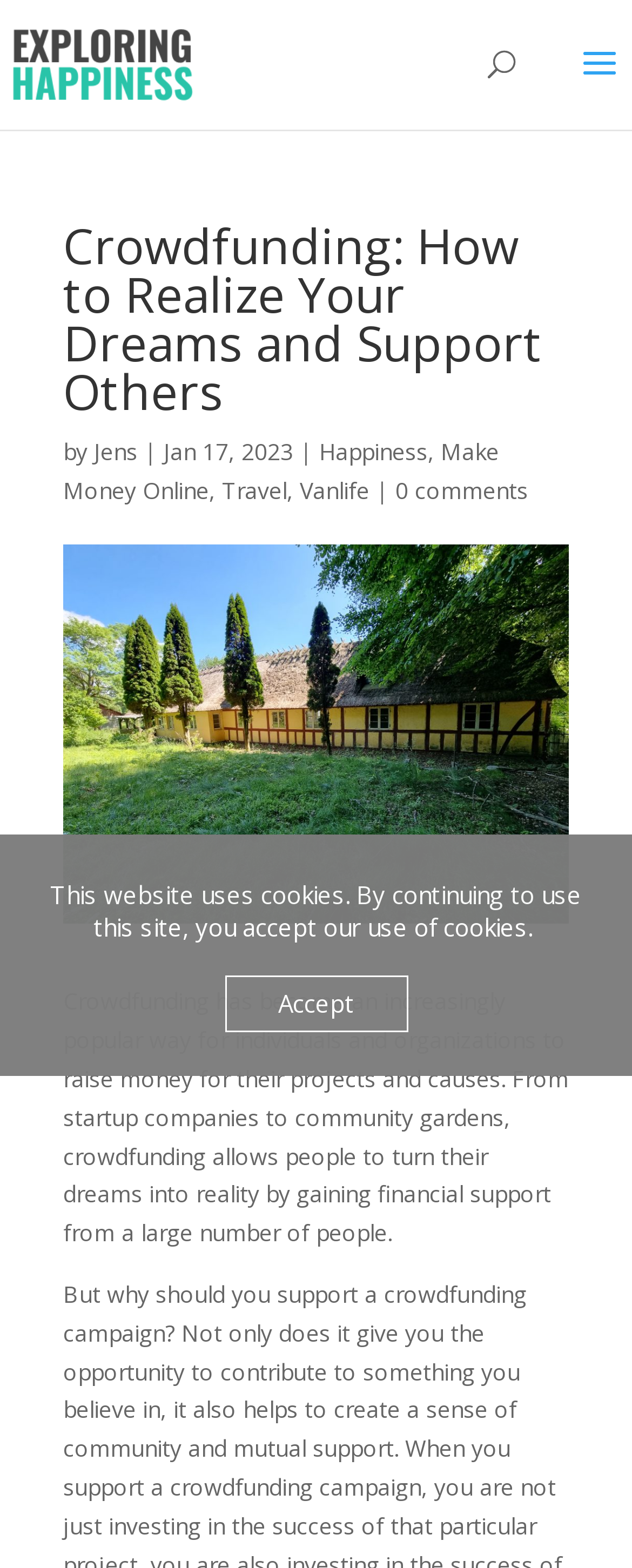How many comments are there on the article?
Based on the image, respond with a single word or phrase.

0